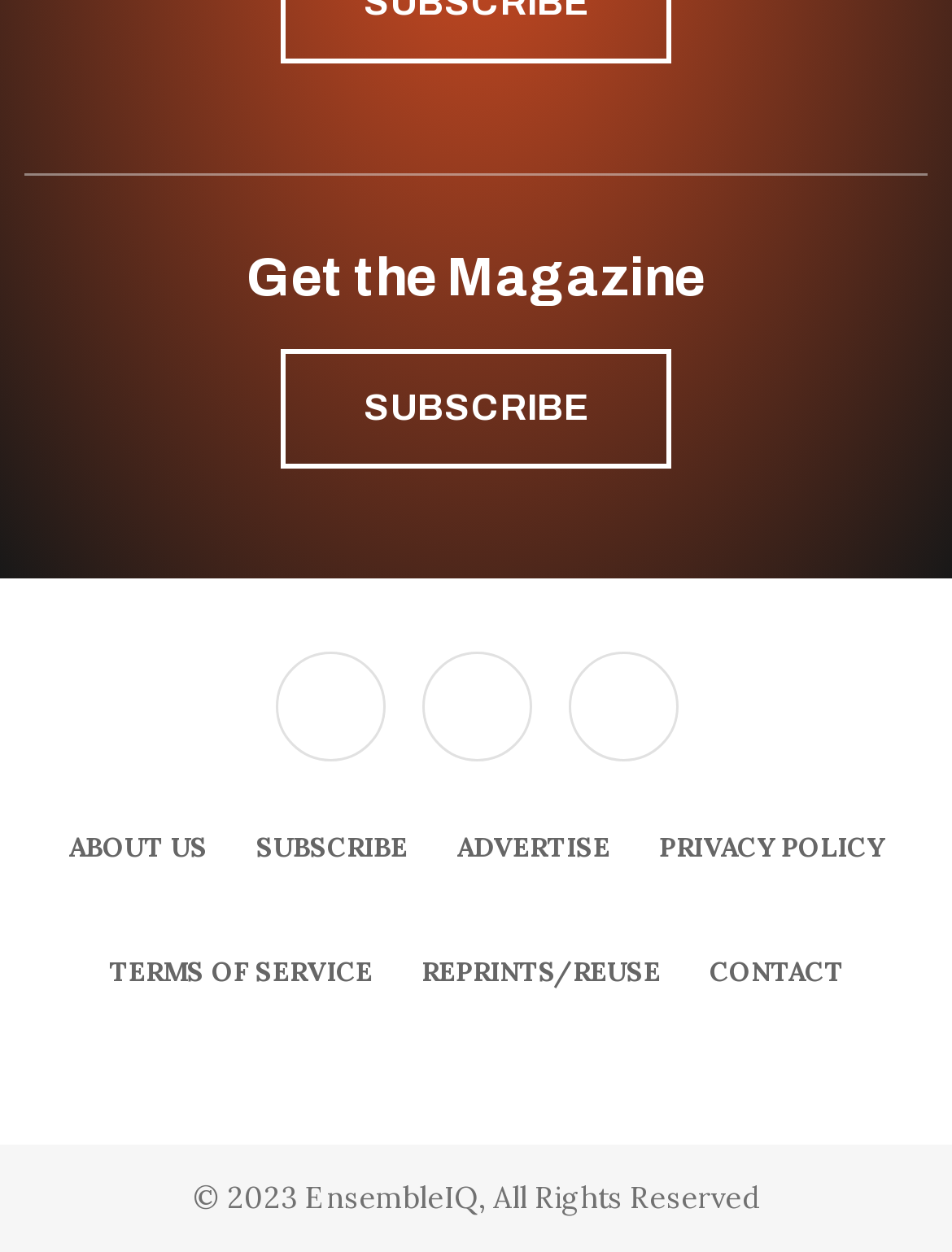Please find the bounding box coordinates of the element that you should click to achieve the following instruction: "Contact the magazine". The coordinates should be presented as four float numbers between 0 and 1: [left, top, right, bottom].

[0.719, 0.728, 0.912, 0.827]